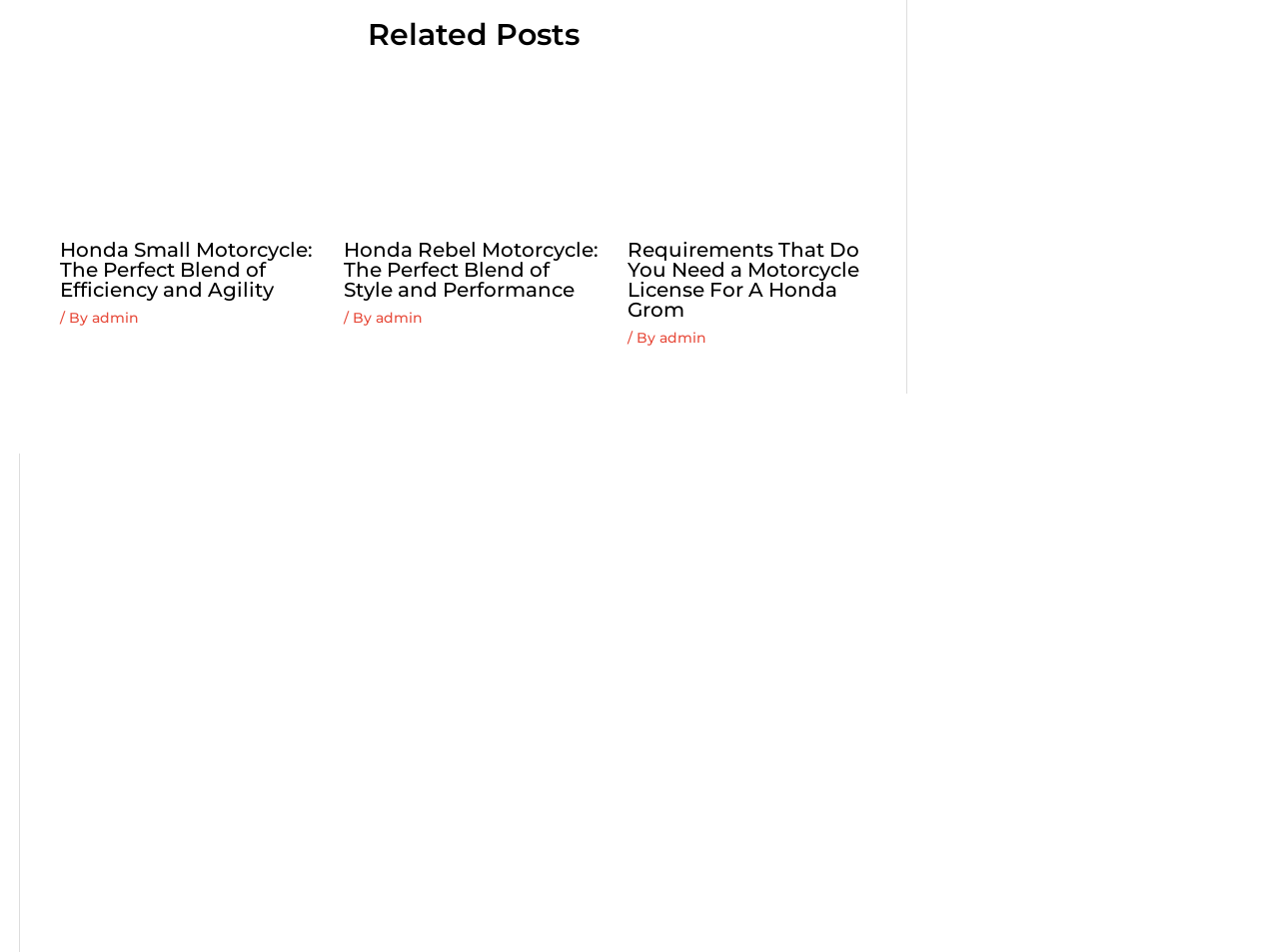Identify the bounding box coordinates for the UI element described as: "alt="honda small motorcycle"". The coordinates should be provided as four floats between 0 and 1: [left, top, right, bottom].

[0.047, 0.148, 0.249, 0.168]